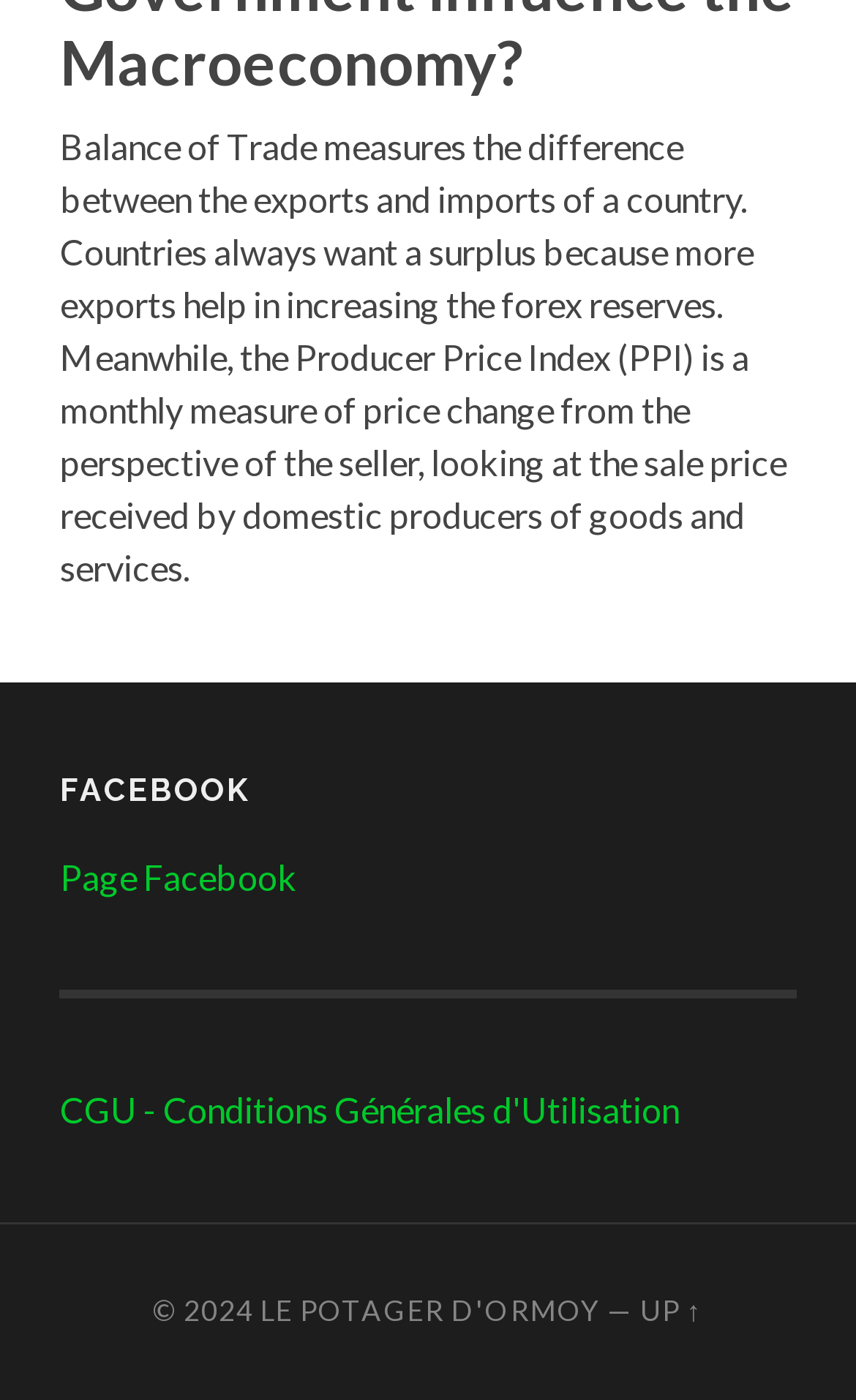Please give a one-word or short phrase response to the following question: 
What is the topic discussed in the text?

Balance of Trade